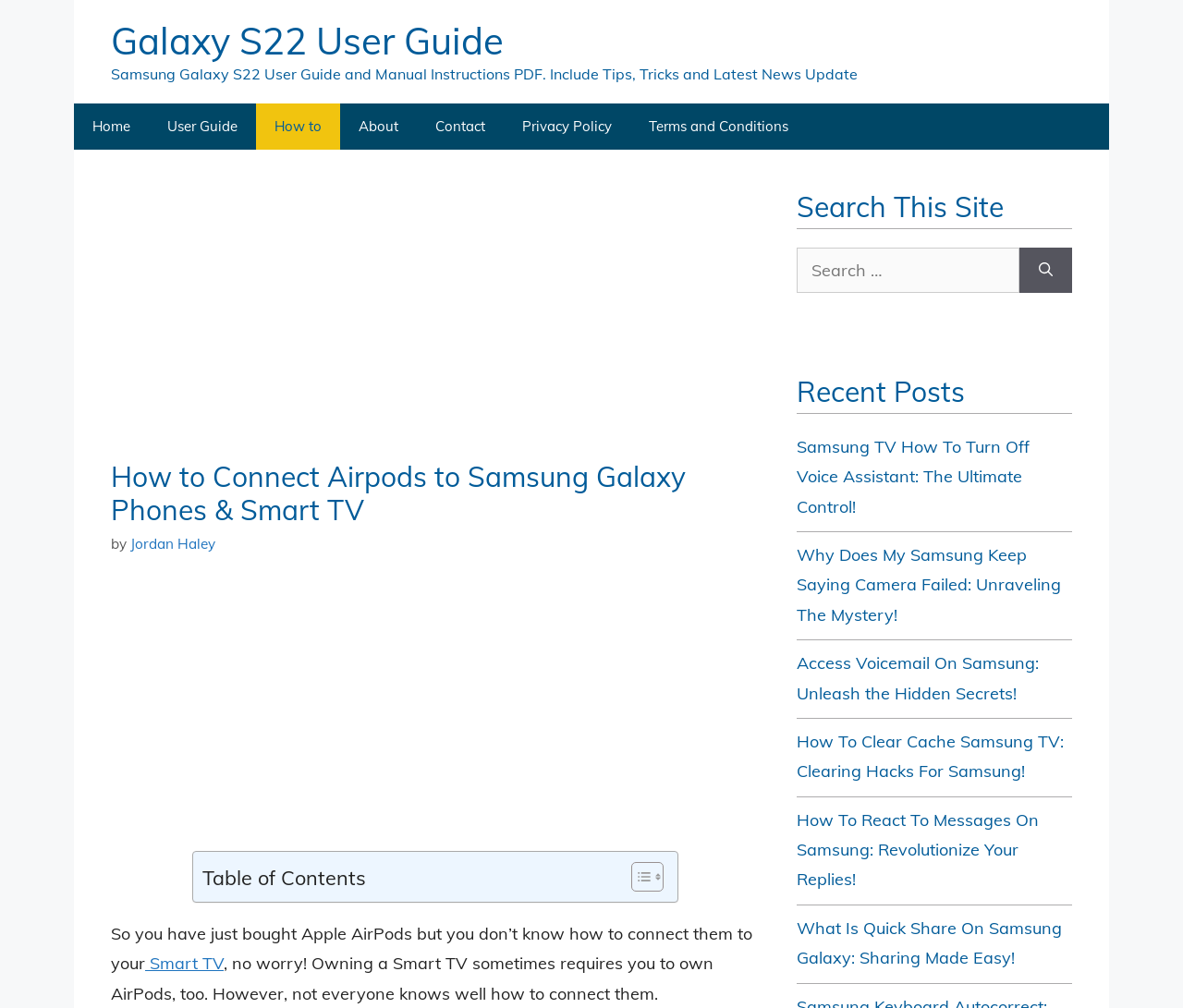Extract the bounding box coordinates for the UI element described as: "Galaxy S22 User Guide".

[0.094, 0.017, 0.426, 0.063]